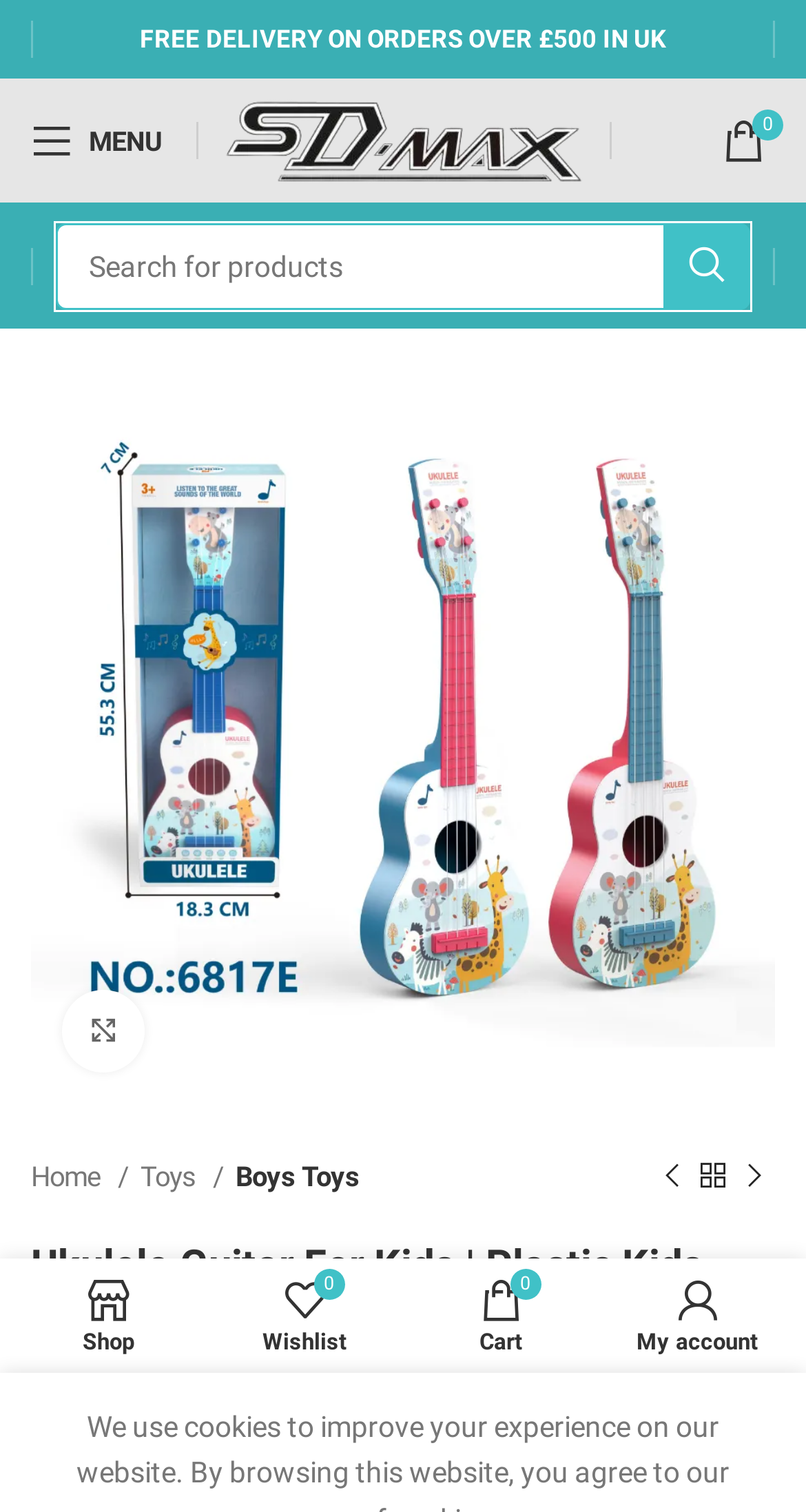What is the minimum order amount for free delivery in UK?
Based on the screenshot, give a detailed explanation to answer the question.

The answer can be found in the top section of the webpage, where it says 'FREE DELIVERY ON ORDERS OVER £500 IN UK'. This indicates that the minimum order amount required to qualify for free delivery in the UK is £500.